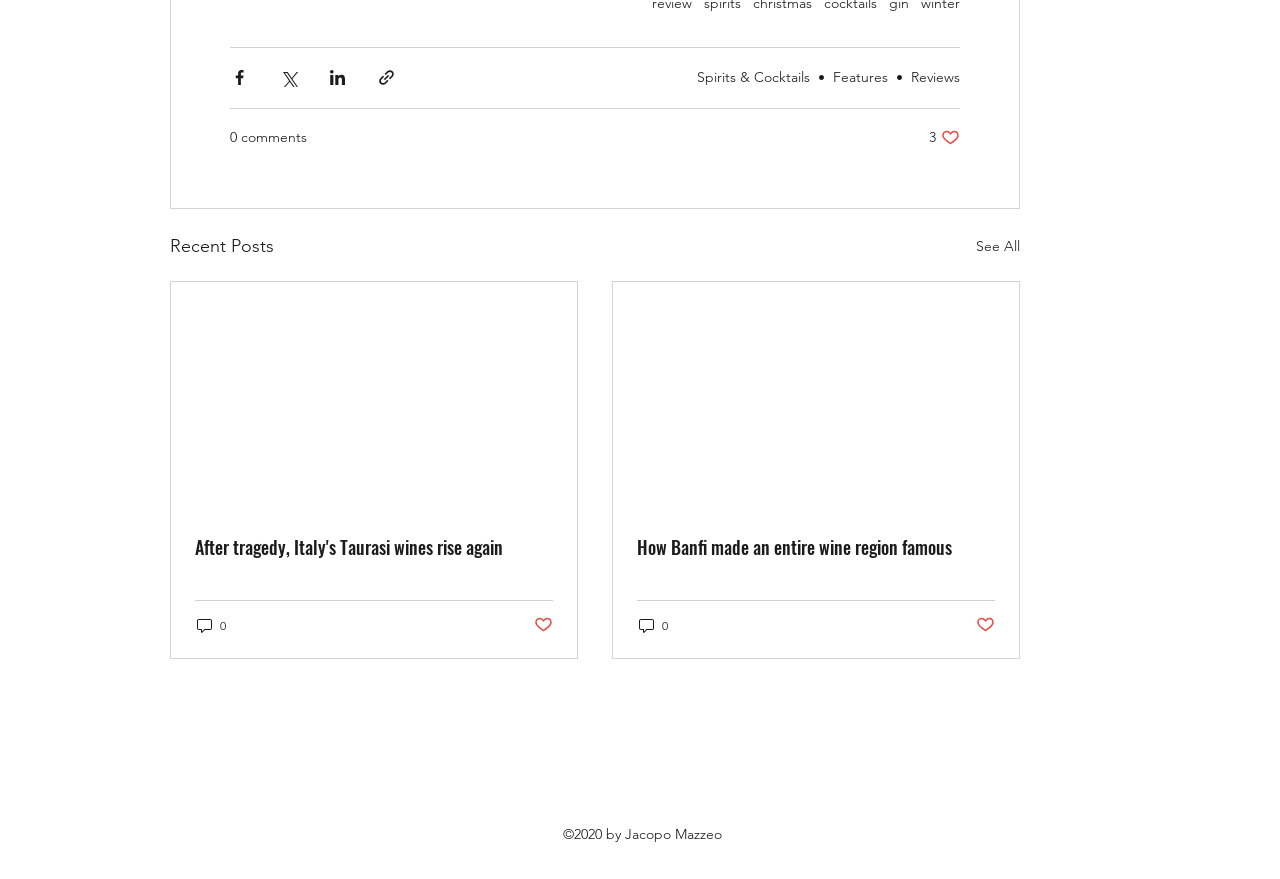Provide a brief response to the question below using one word or phrase:
What is the topic of the first article?

Taurasi wines